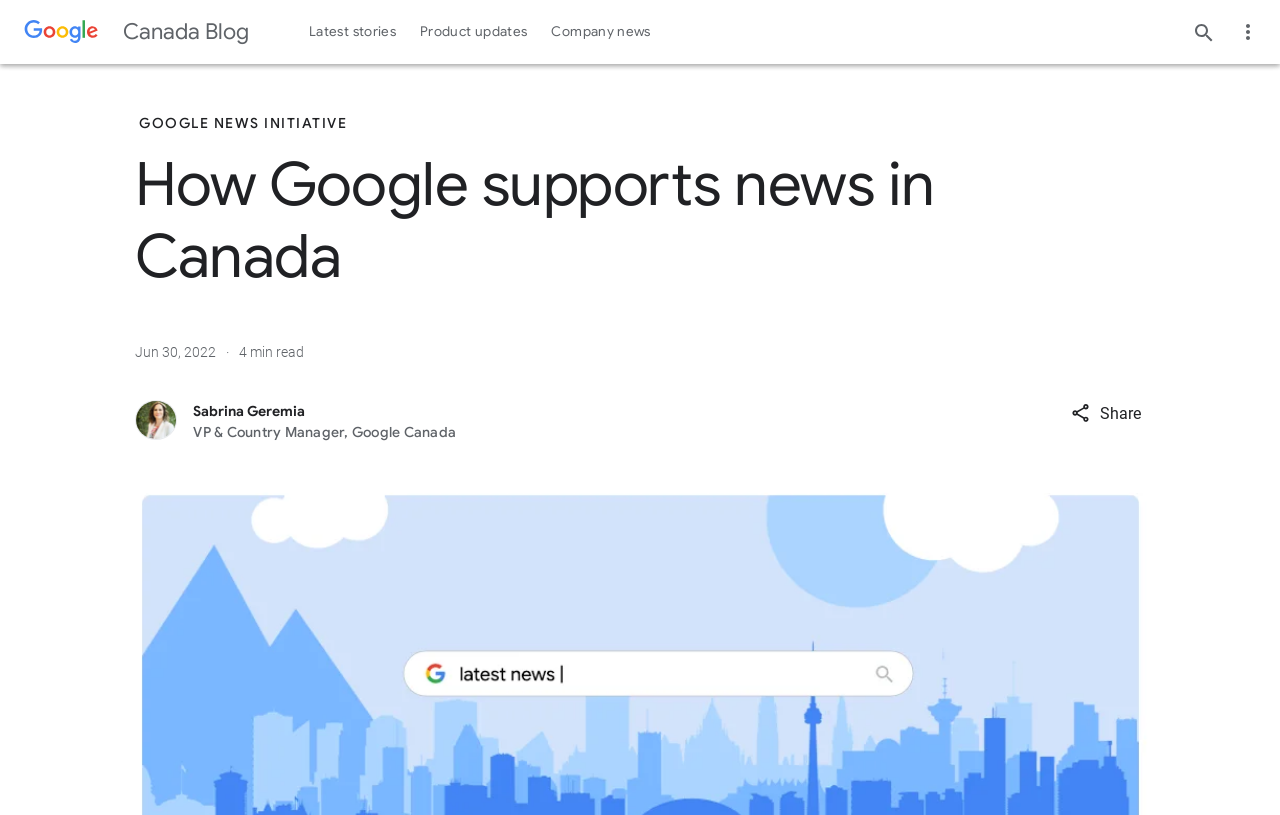Please answer the following question using a single word or phrase: 
What is the name of the blog?

Canada Blog